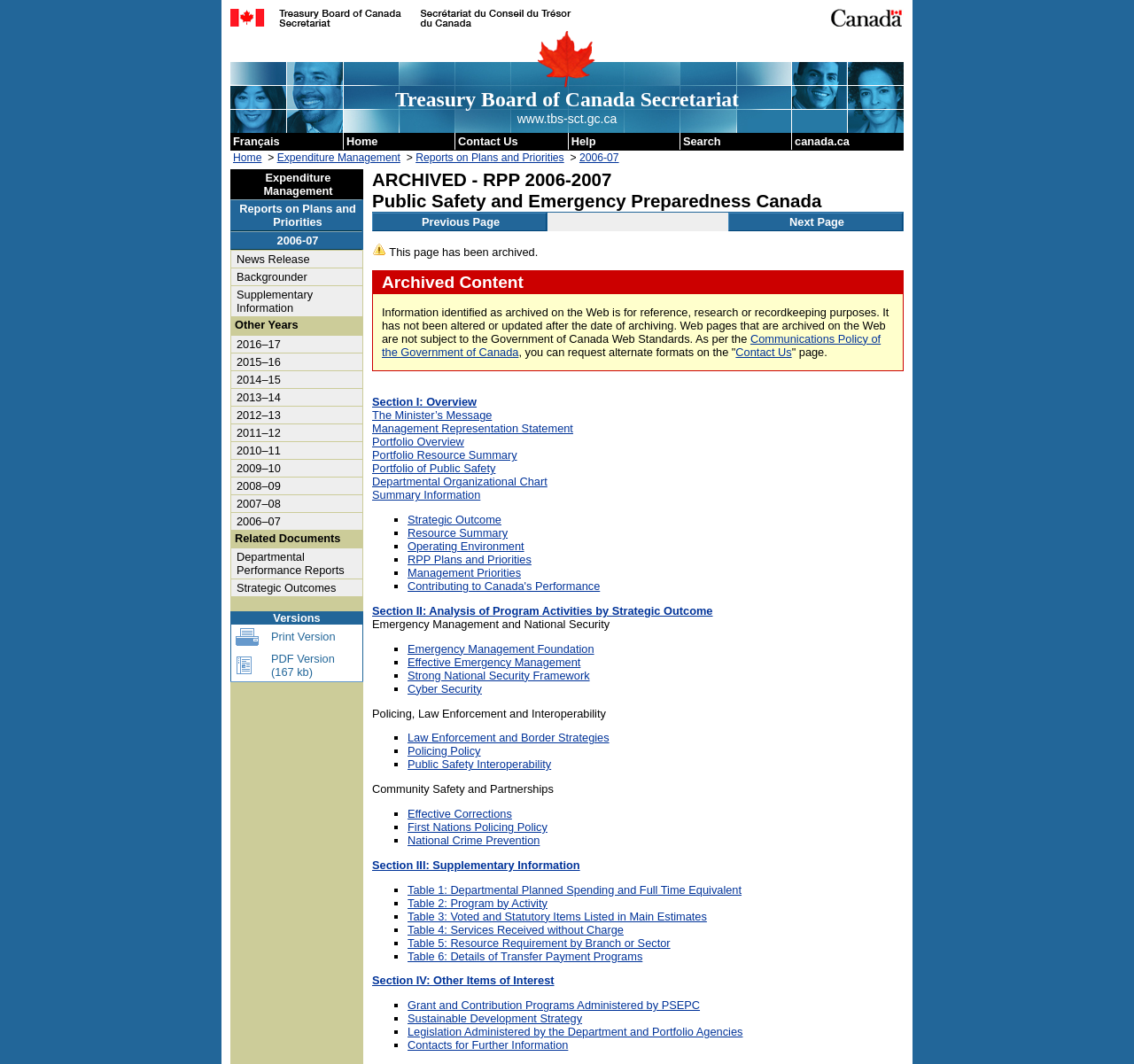Identify the bounding box coordinates of the clickable section necessary to follow the following instruction: "Learn about 'Emergency Management Foundation'". The coordinates should be presented as four float numbers from 0 to 1, i.e., [left, top, right, bottom].

[0.359, 0.603, 0.524, 0.616]